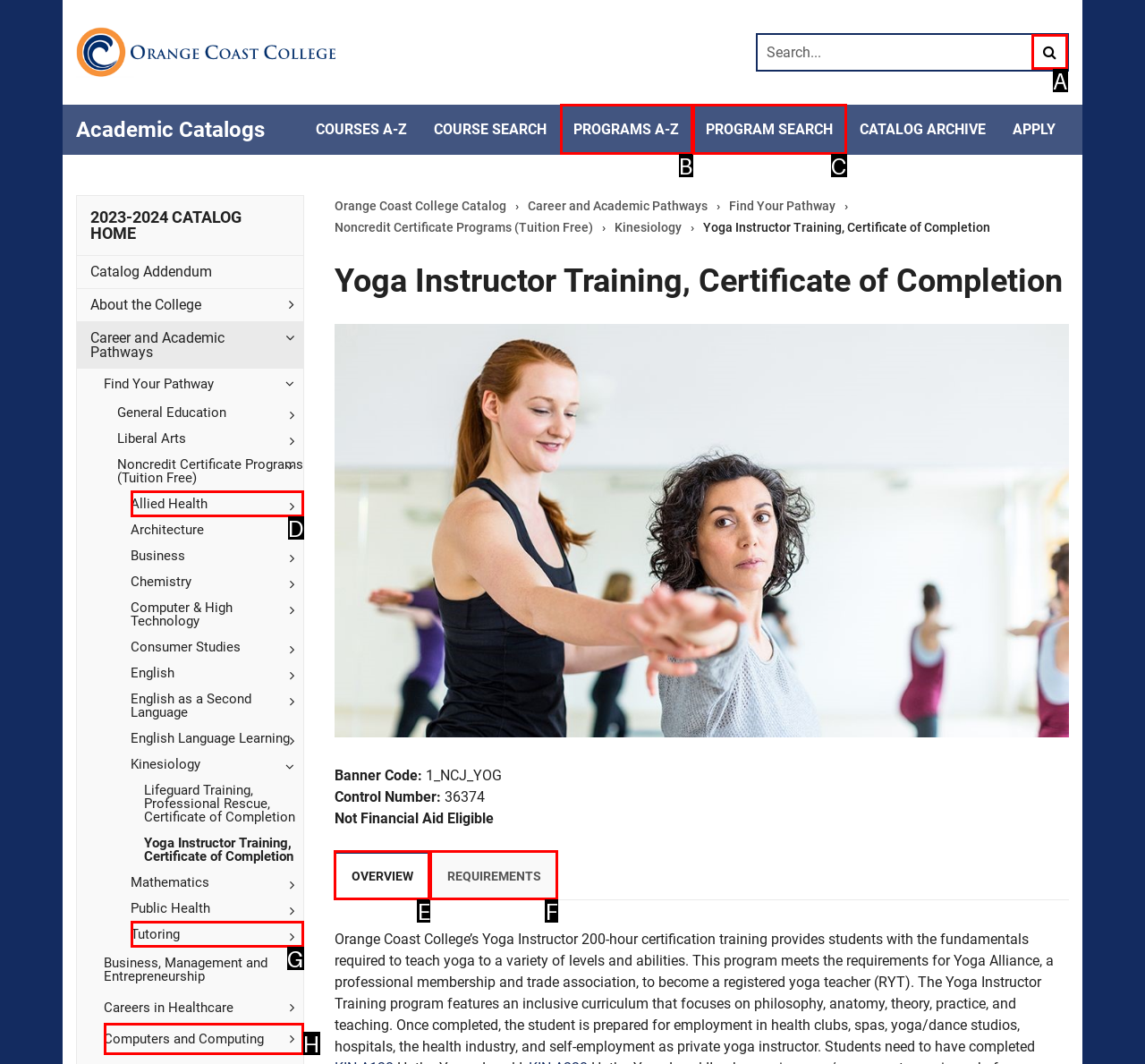Examine the description: Allied Health and indicate the best matching option by providing its letter directly from the choices.

D